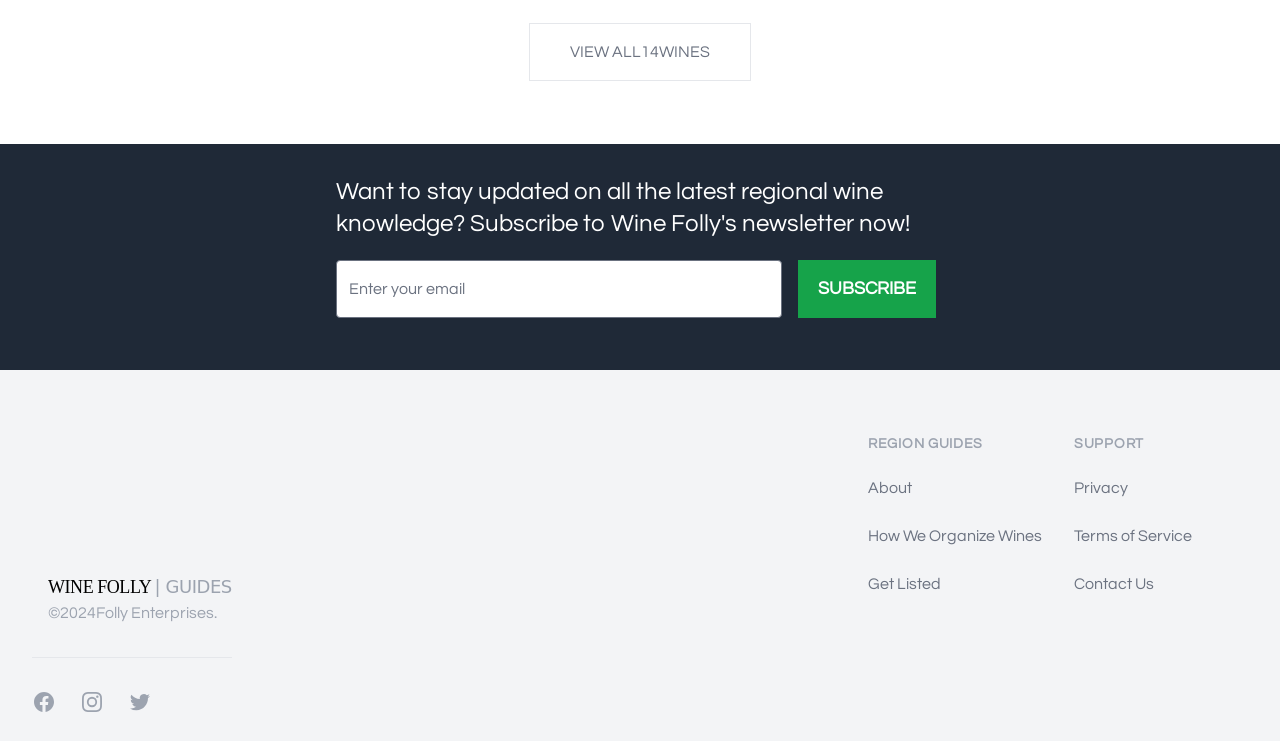Identify the bounding box coordinates of the region that should be clicked to execute the following instruction: "Contact us".

[0.839, 0.777, 0.902, 0.799]